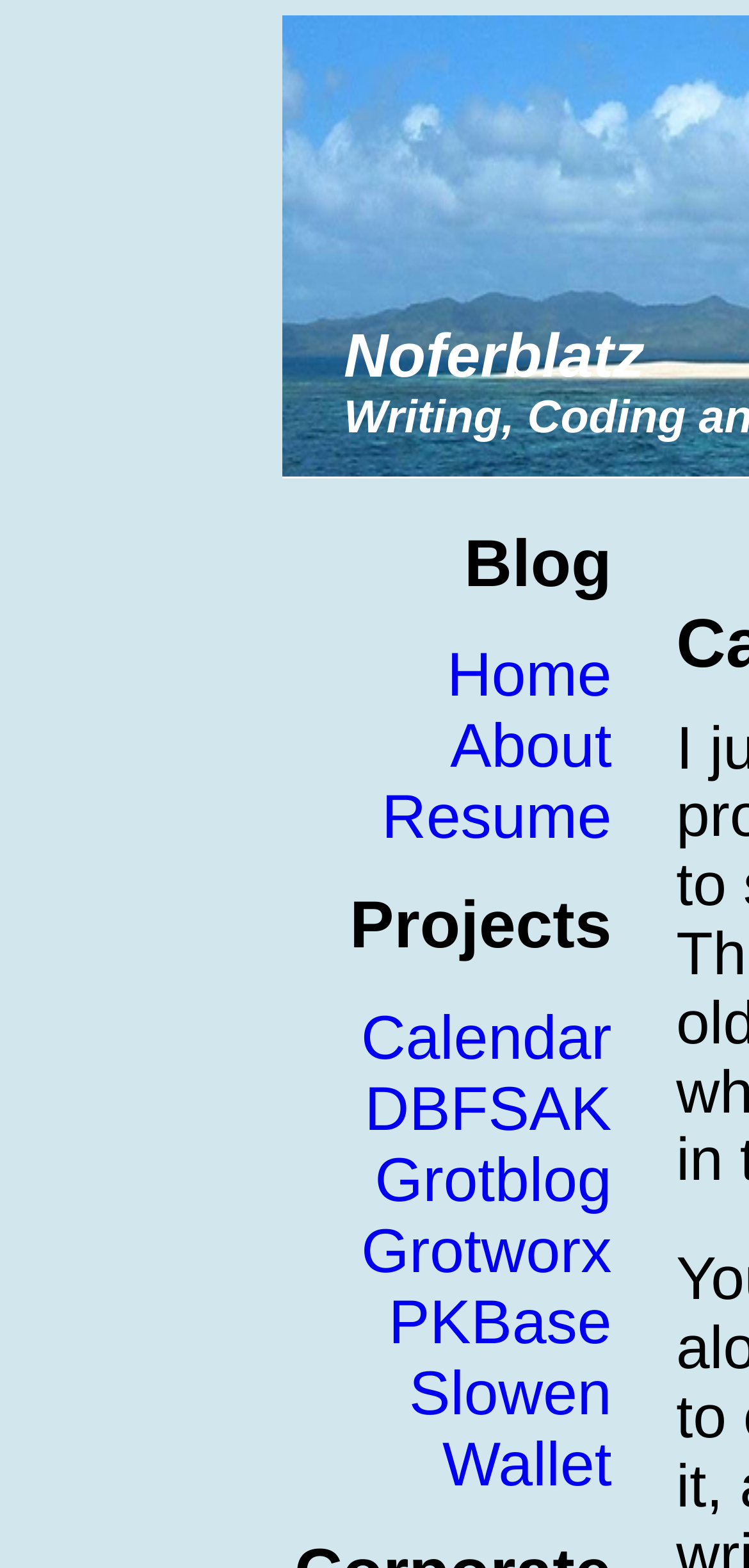What is the text below the 'Blog' static text?
Look at the screenshot and give a one-word or phrase answer.

Projects